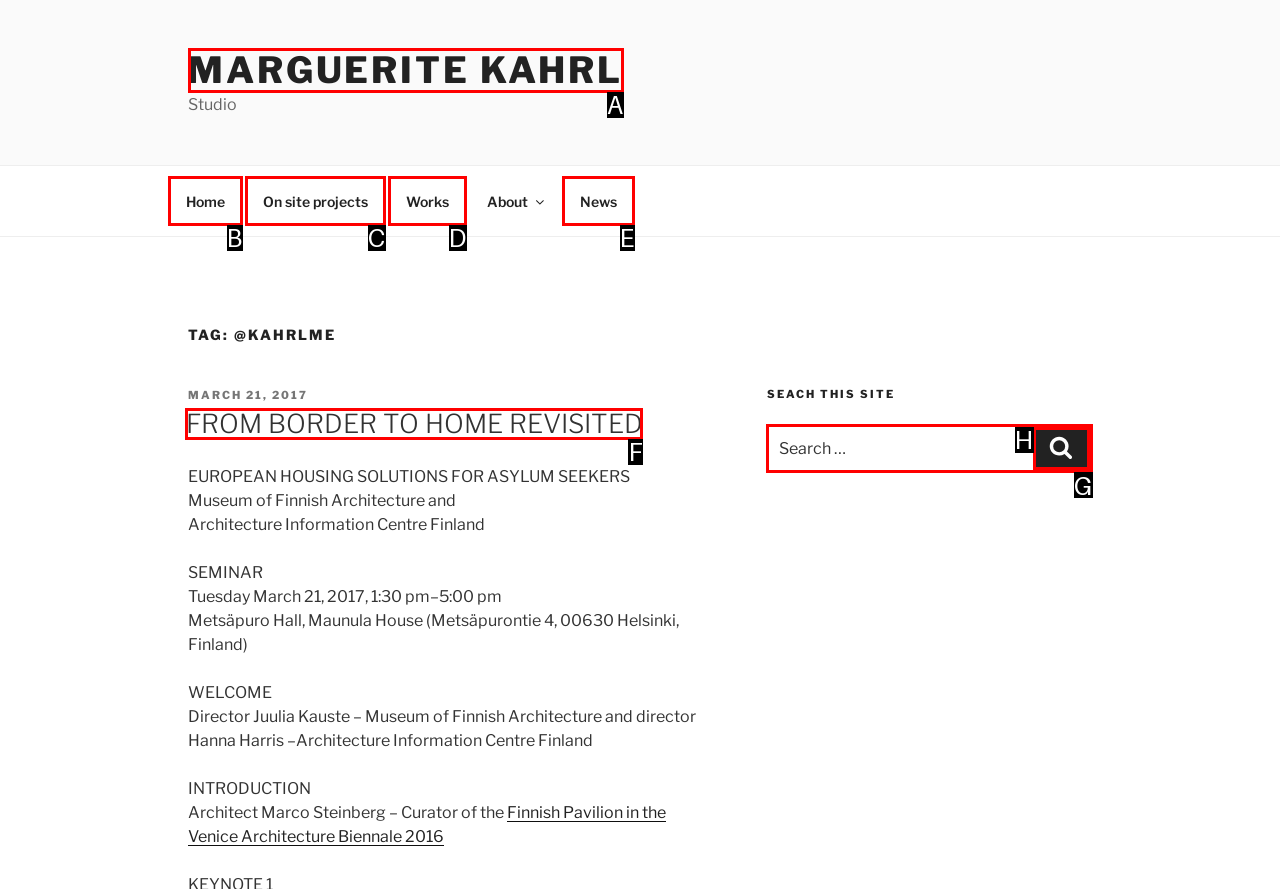Find the option you need to click to complete the following instruction: Read the 'FROM BORDER TO HOME REVISITED' article
Answer with the corresponding letter from the choices given directly.

F